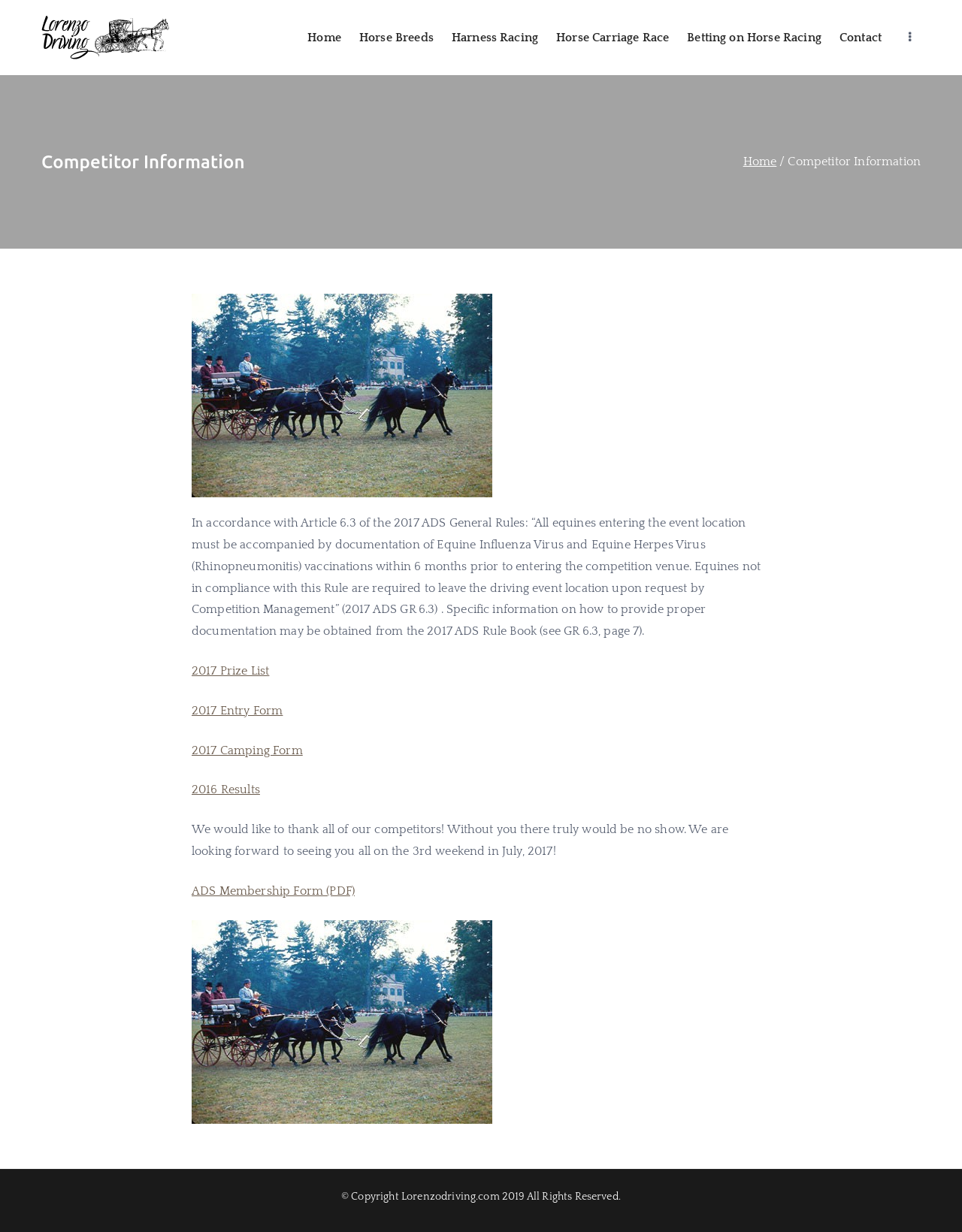Identify the bounding box coordinates for the region to click in order to carry out this instruction: "Go to the Home page". Provide the coordinates using four float numbers between 0 and 1, formatted as [left, top, right, bottom].

[0.32, 0.022, 0.355, 0.039]